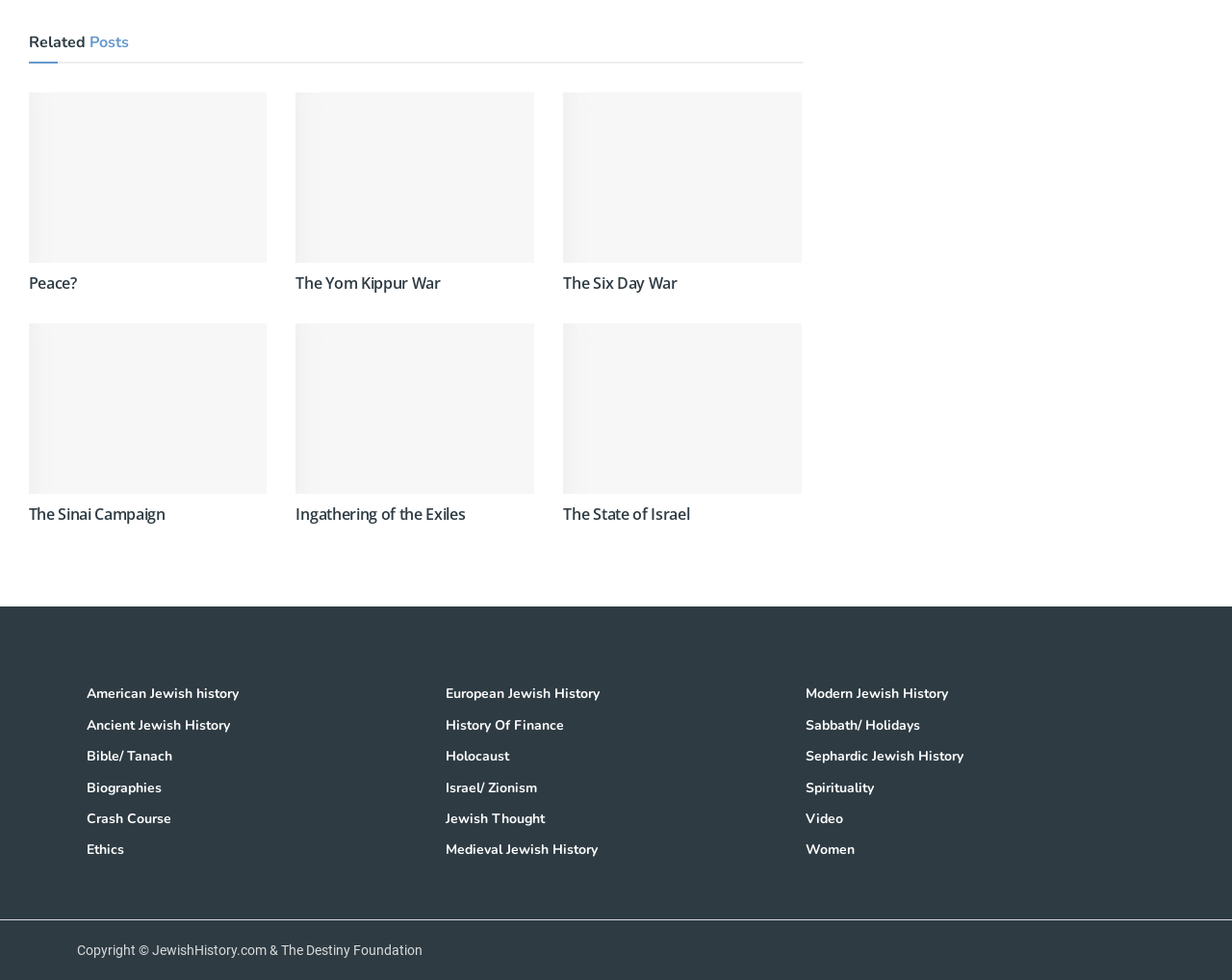Answer the question using only one word or a concise phrase: How many articles are on the webpage?

6